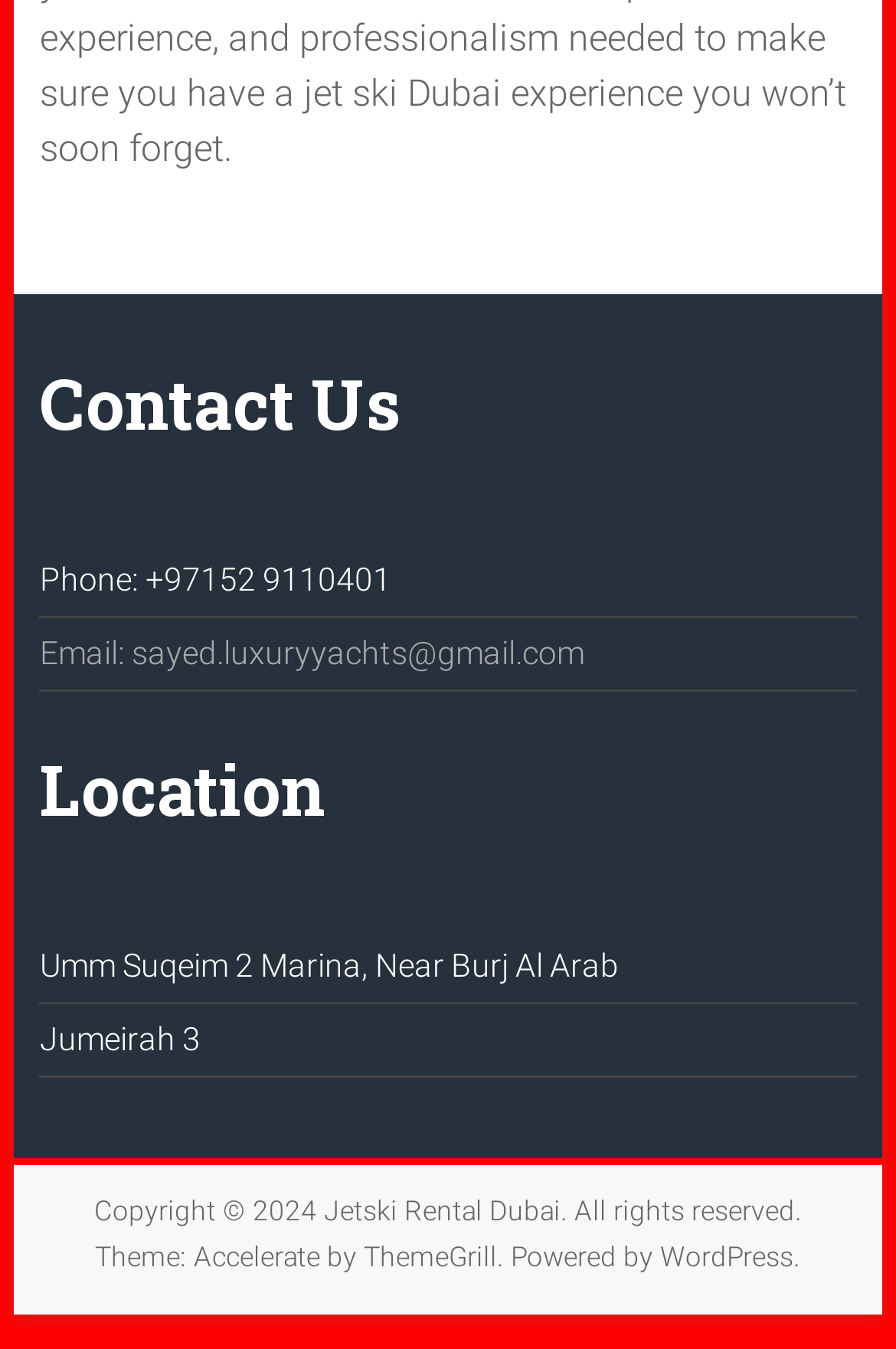What is the copyright year?
Deliver a detailed and extensive answer to the question.

The copyright year can be found at the bottom of the webpage, where a static text with the copyright symbol and the year '2024' is present.